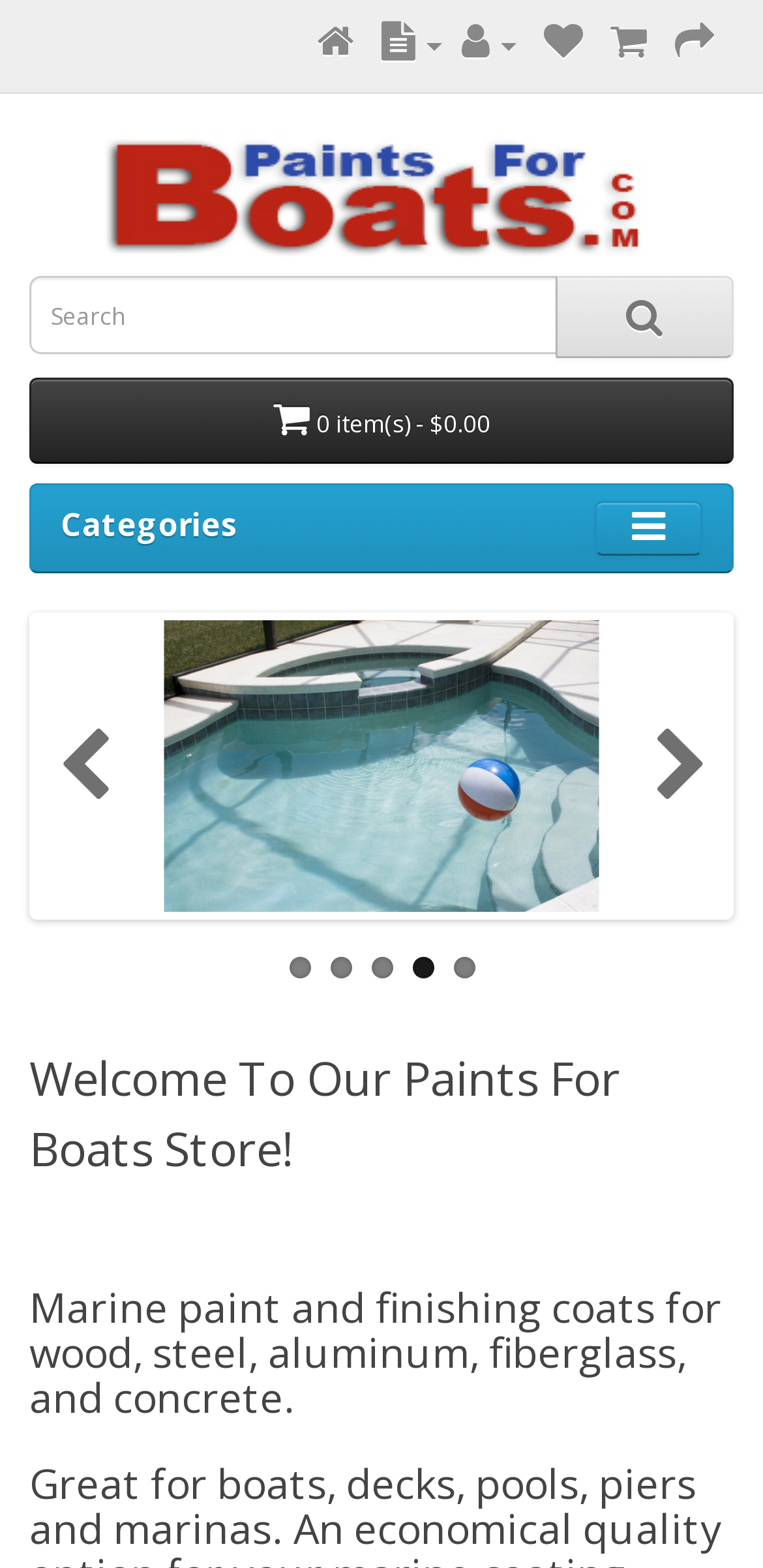Bounding box coordinates must be specified in the format (top-left x, top-left y, bottom-right x, bottom-right y). All values should be floating point numbers between 0 and 1. What are the bounding box coordinates of the UI element described as: name="search" placeholder="Search"

[0.038, 0.176, 0.731, 0.226]